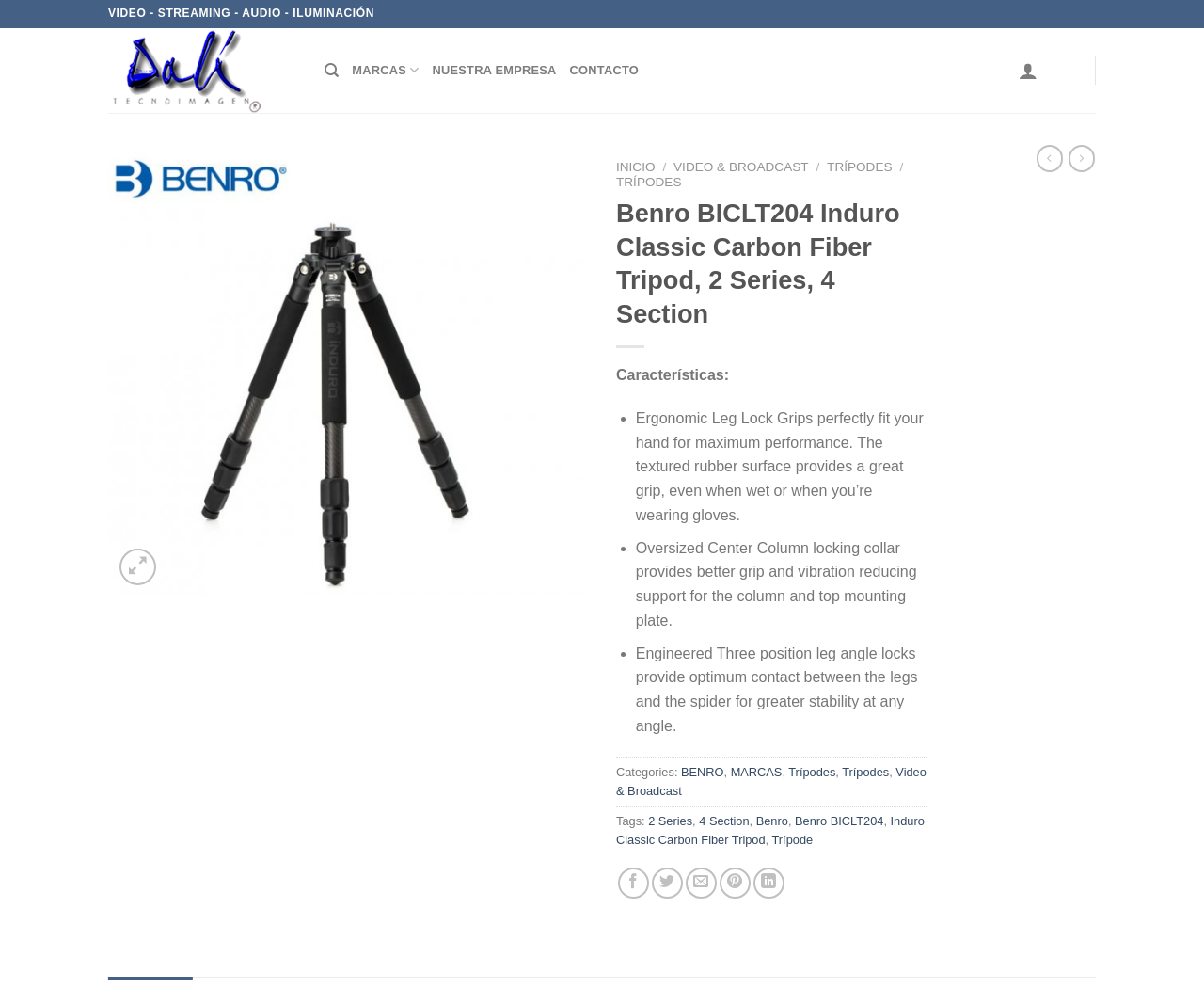Locate the bounding box coordinates of the clickable element to fulfill the following instruction: "Add to wishlist". Provide the coordinates as four float numbers between 0 and 1 in the format [left, top, right, bottom].

[0.44, 0.209, 0.477, 0.28]